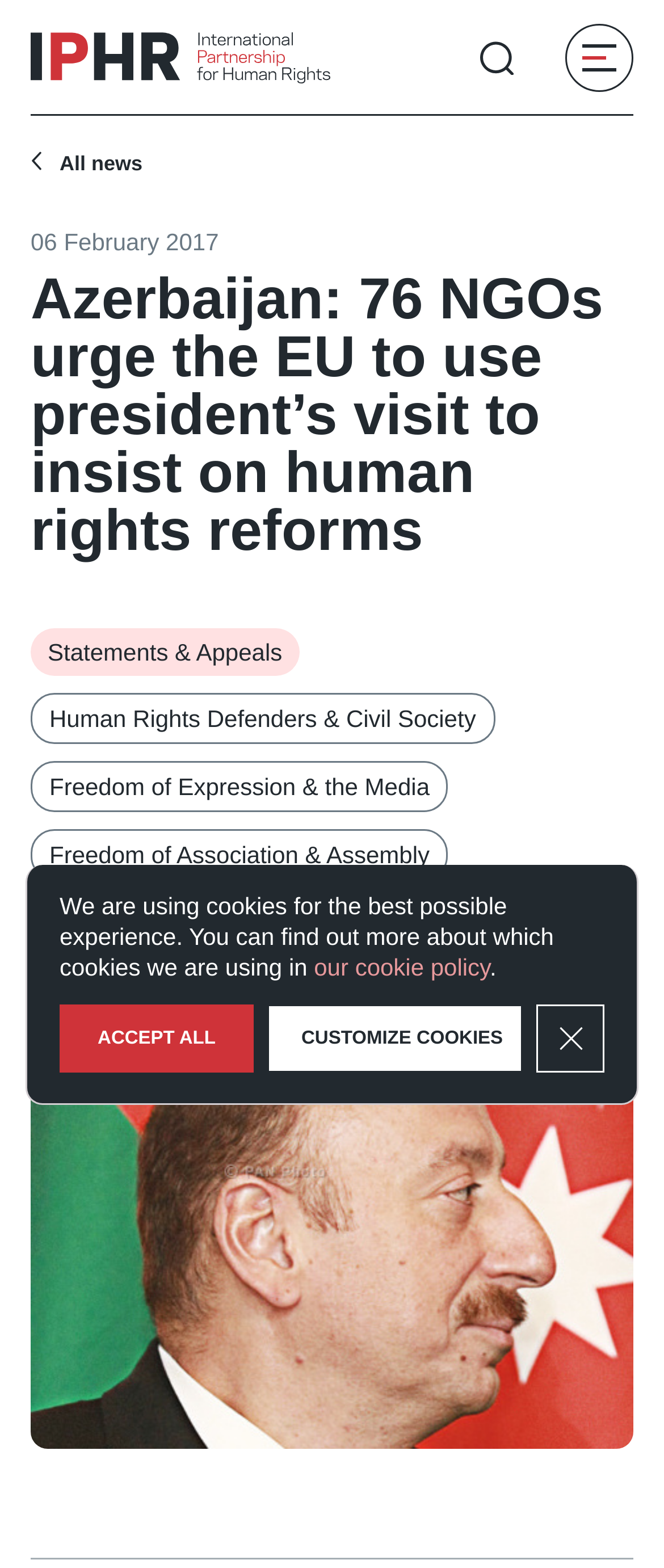Please provide the bounding box coordinates for the UI element as described: "Freedom of Association & Assembly". The coordinates must be four floats between 0 and 1, represented as [left, top, right, bottom].

[0.046, 0.529, 0.675, 0.561]